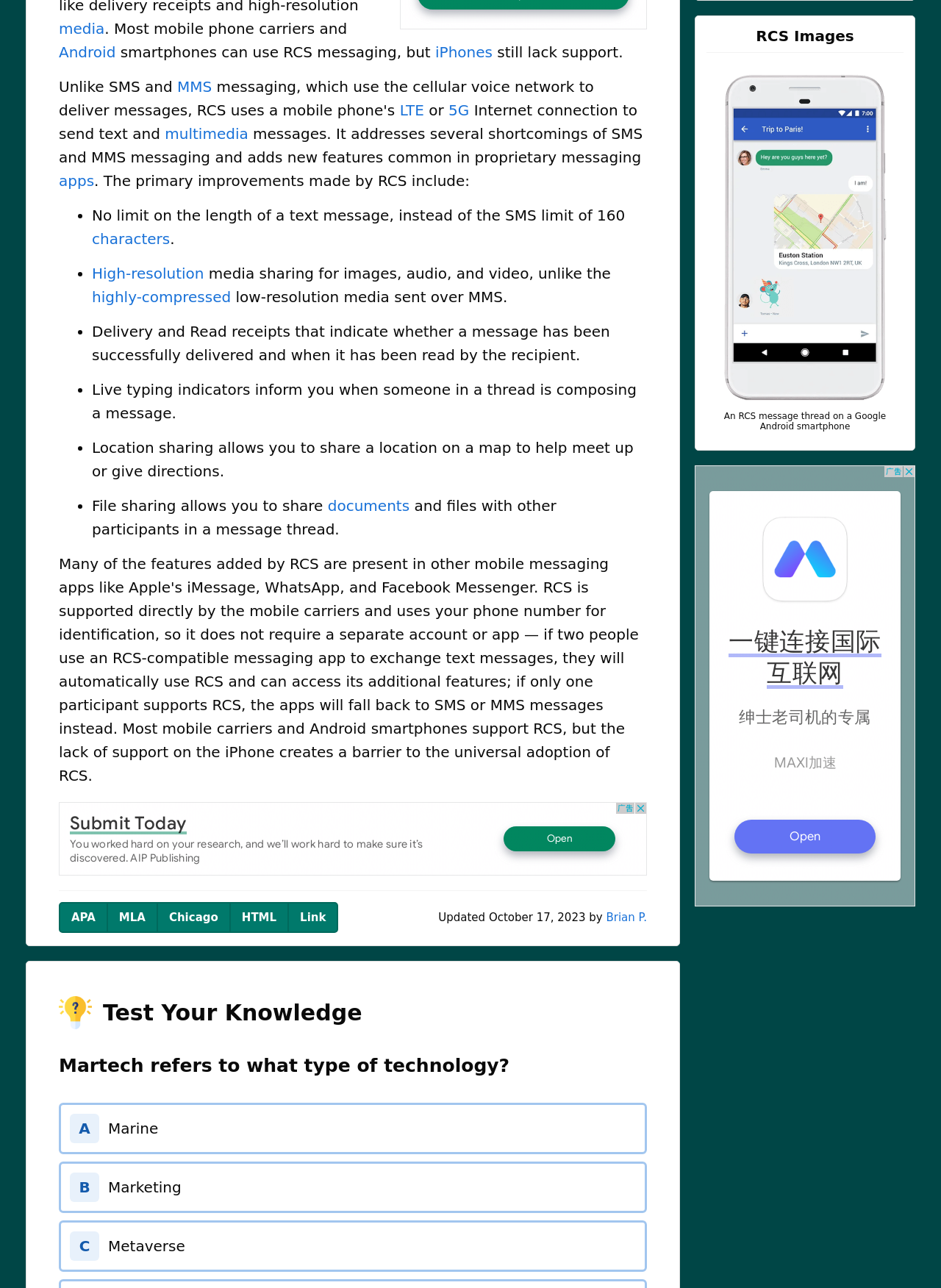Extract the bounding box coordinates for the UI element described as: "Brian P.".

[0.644, 0.707, 0.688, 0.717]